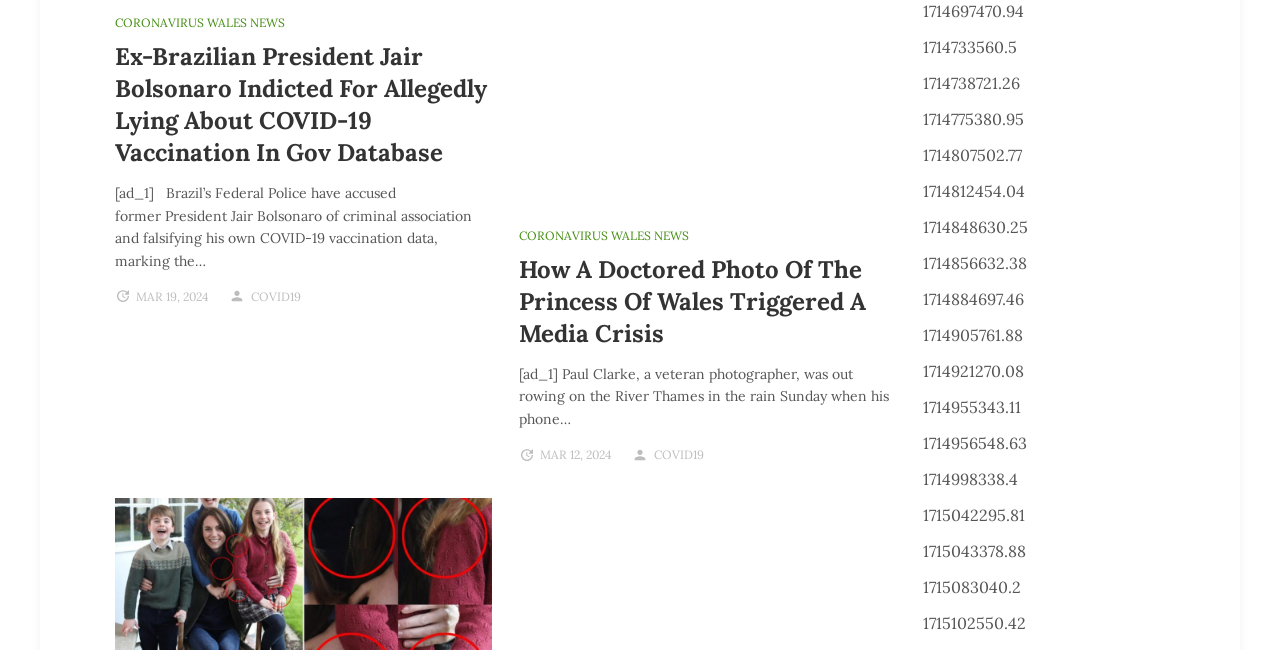Please pinpoint the bounding box coordinates for the region I should click to adhere to this instruction: "Read news about the Princess of Wales".

[0.405, 0.391, 0.676, 0.537]